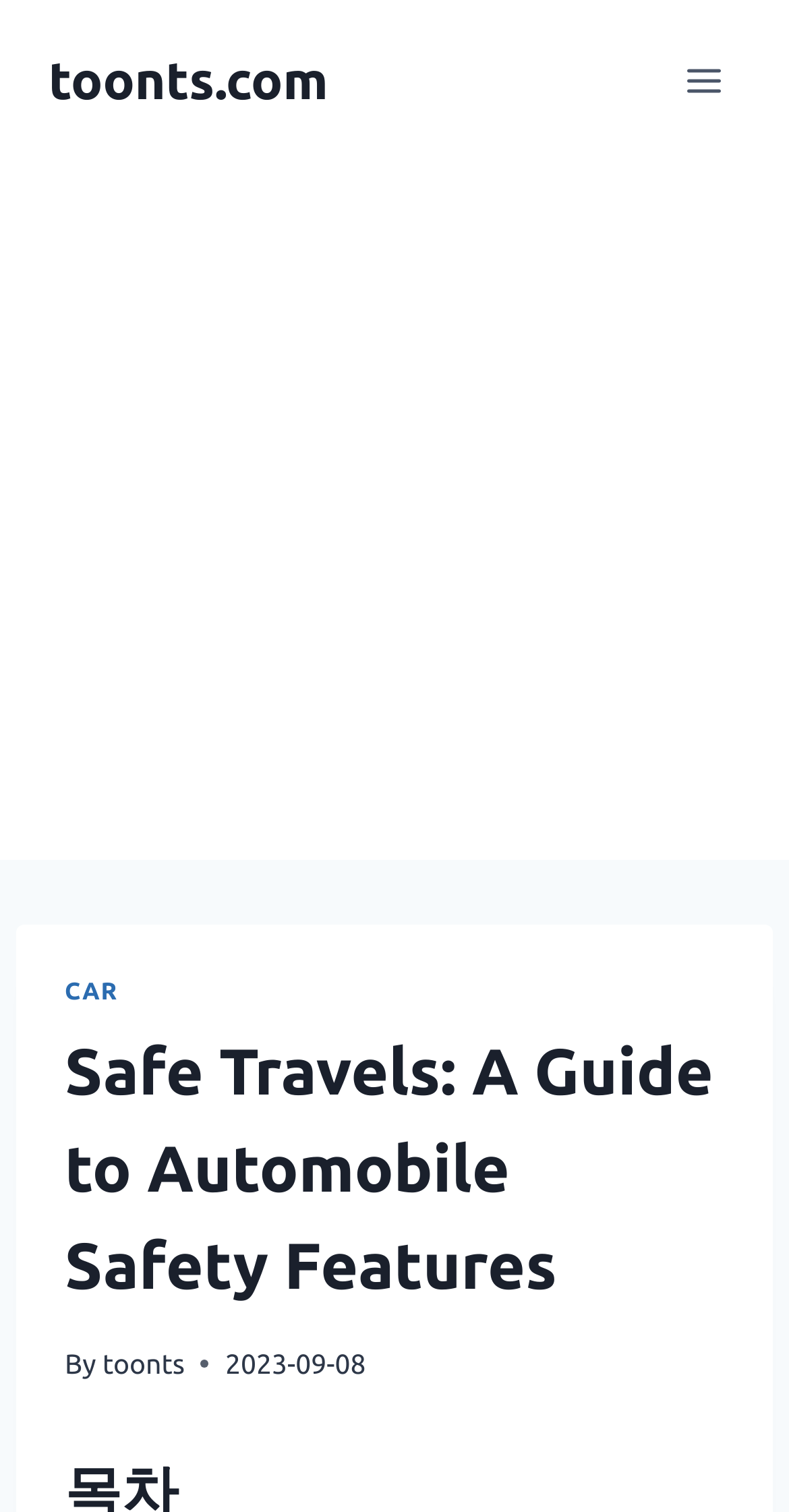Determine the bounding box coordinates for the UI element described. Format the coordinates as (top-left x, top-left y, bottom-right x, bottom-right y) and ensure all values are between 0 and 1. Element description: aria-label="Advertisement" name="aswift_1" title="Advertisement"

[0.0, 0.12, 1.0, 0.555]